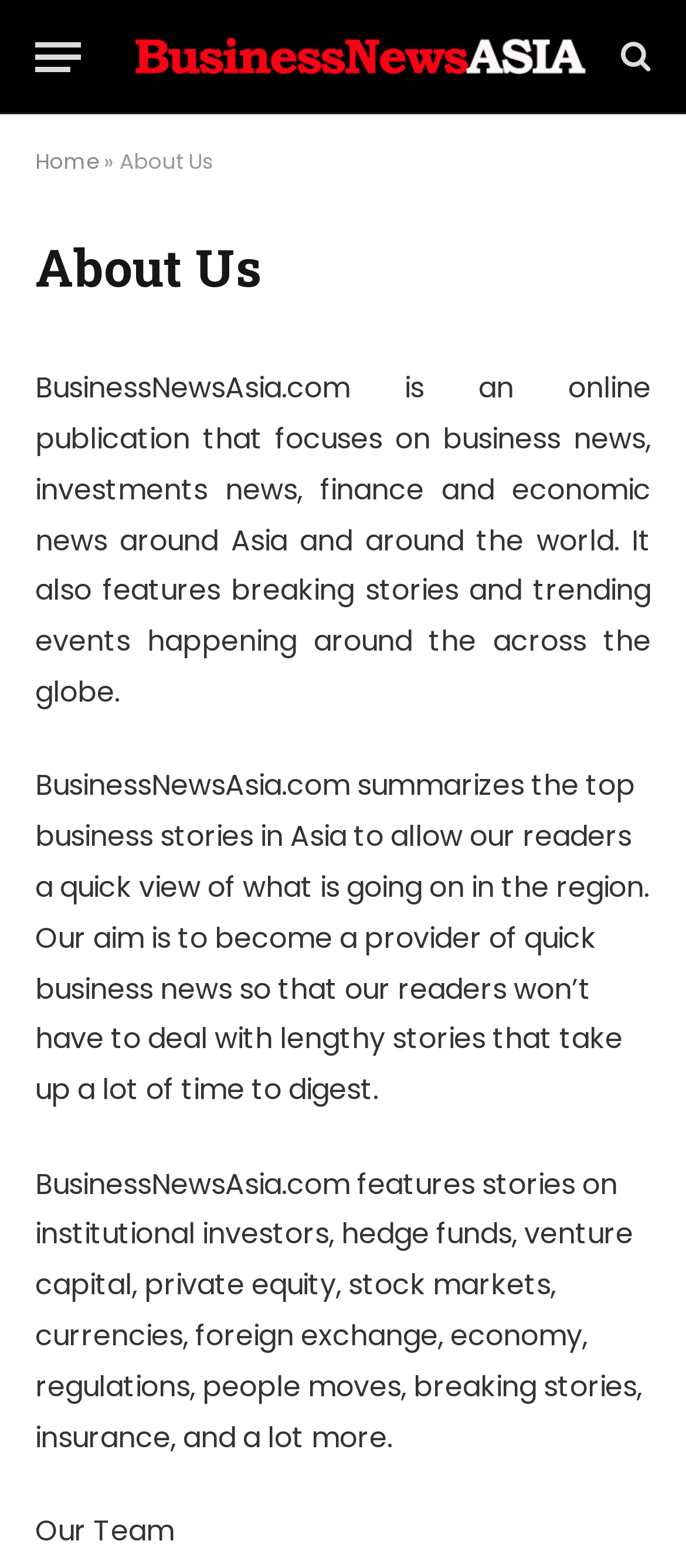Give a one-word or one-phrase response to the question: 
What section is located at the bottom of the webpage?

Our Team